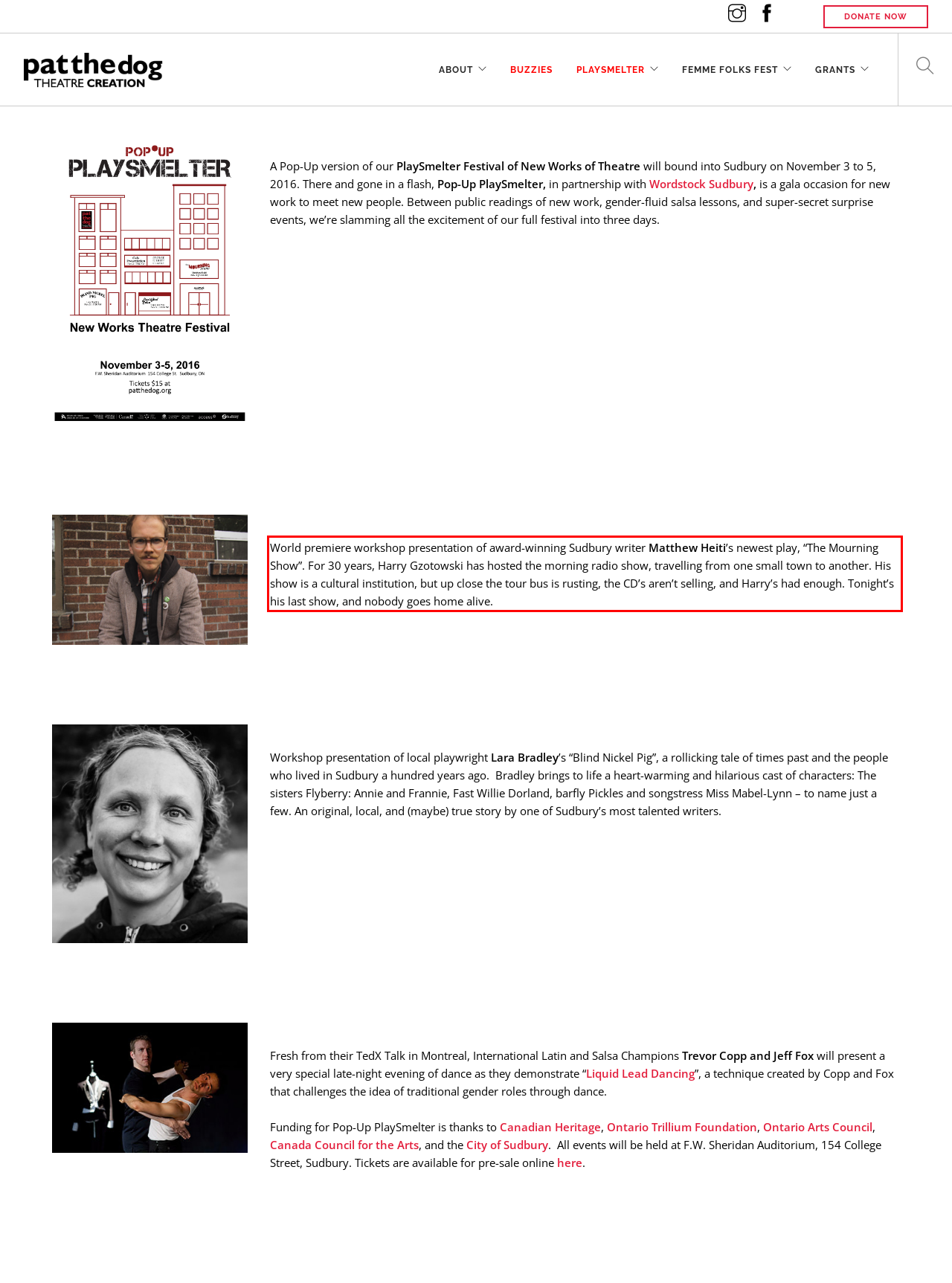With the given screenshot of a webpage, locate the red rectangle bounding box and extract the text content using OCR.

World premiere workshop presentation of award-winning Sudbury writer Matthew Heiti’s newest play, “The Mourning Show”. For 30 years, Harry Gzotowski has hosted the morning radio show, travelling from one small town to another. His show is a cultural institution, but up close the tour bus is rusting, the CD’s aren’t selling, and Harry’s had enough. Tonight’s his last show, and nobody goes home alive.